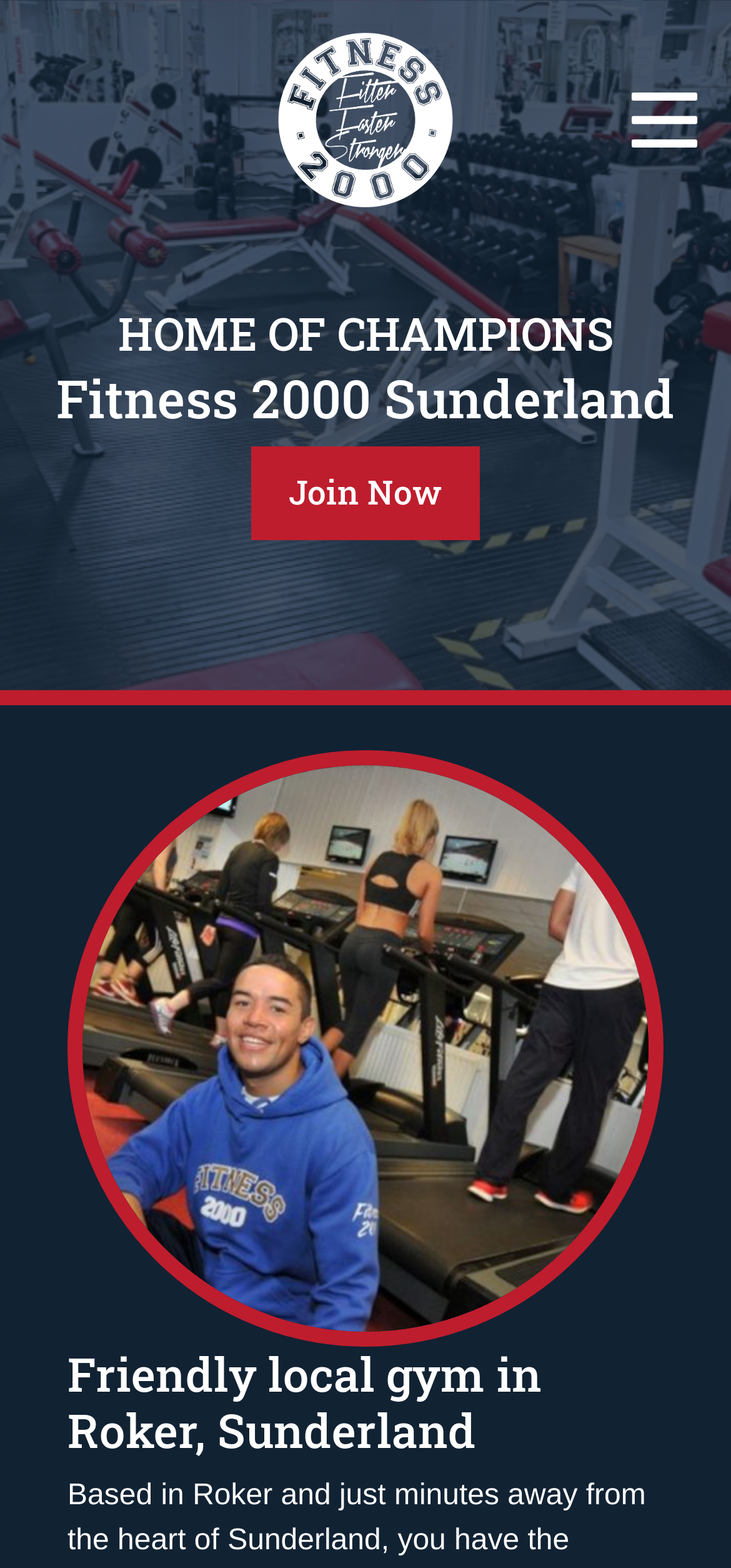What is the logo of the gym?
Give a one-word or short phrase answer based on the image.

Fitness 2000 Sunderland logo